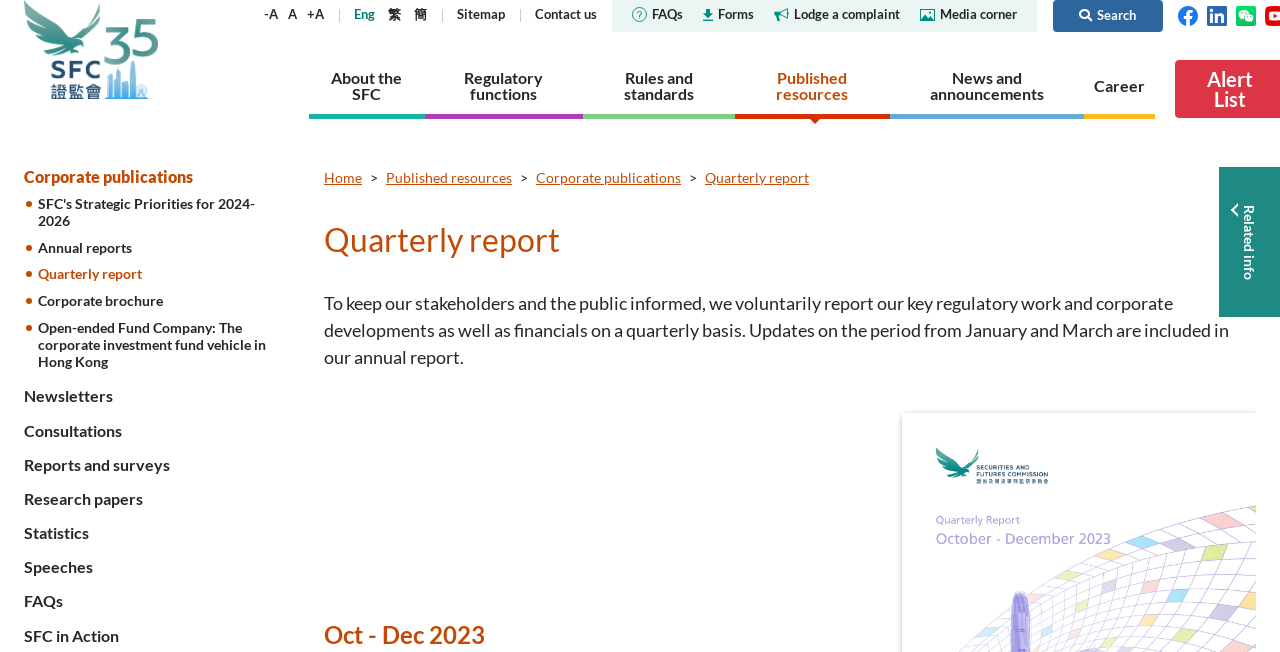Locate the bounding box coordinates of the clickable element to fulfill the following instruction: "Click here to find more". Provide the coordinates as four float numbers between 0 and 1 in the format [left, top, right, bottom].

None